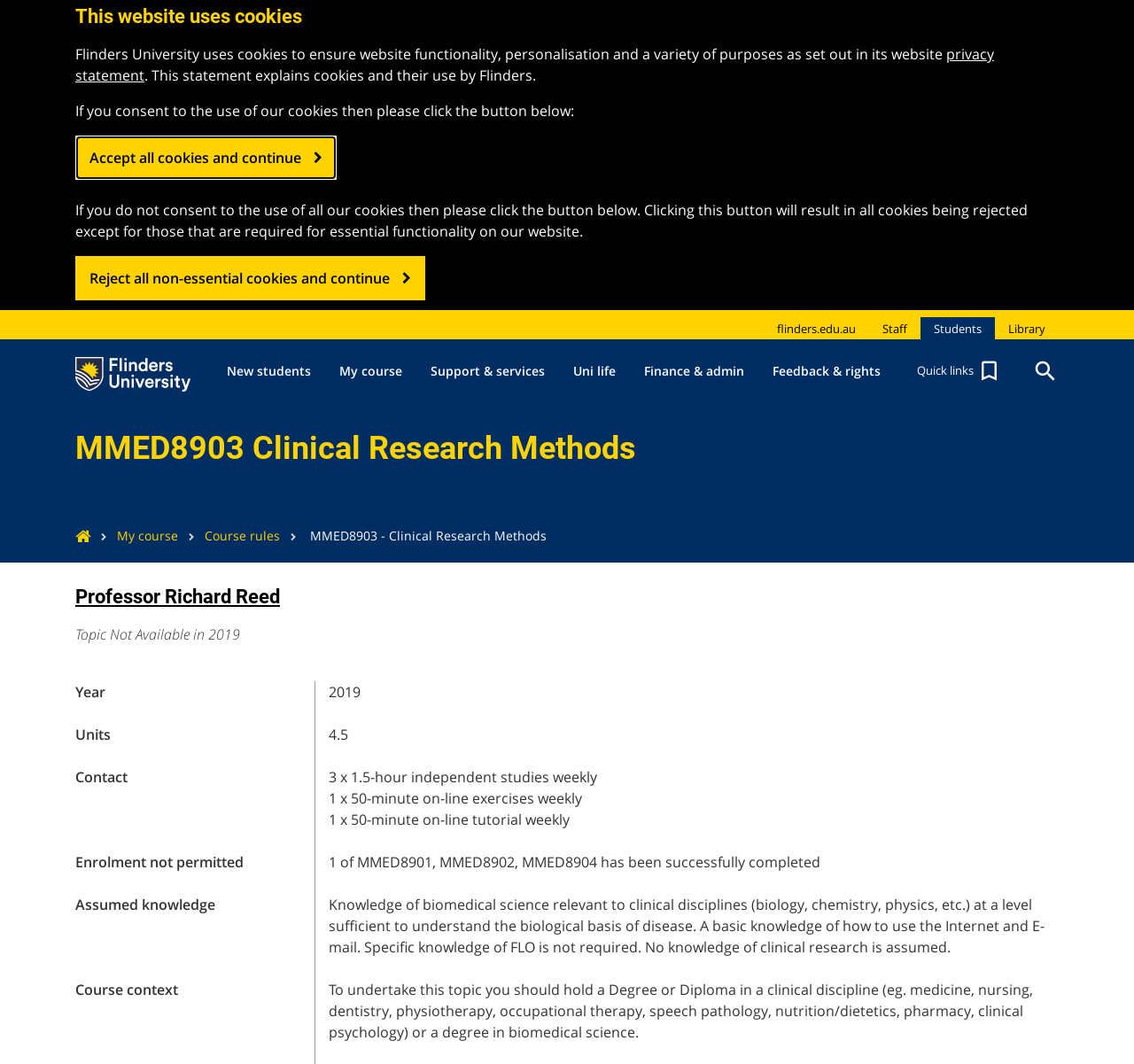What is the name of the course?
Provide a well-explained and detailed answer to the question.

I found the answer by looking at the heading element with the text 'MMED8903 Clinical Research Methods' which is located at the top of the webpage.